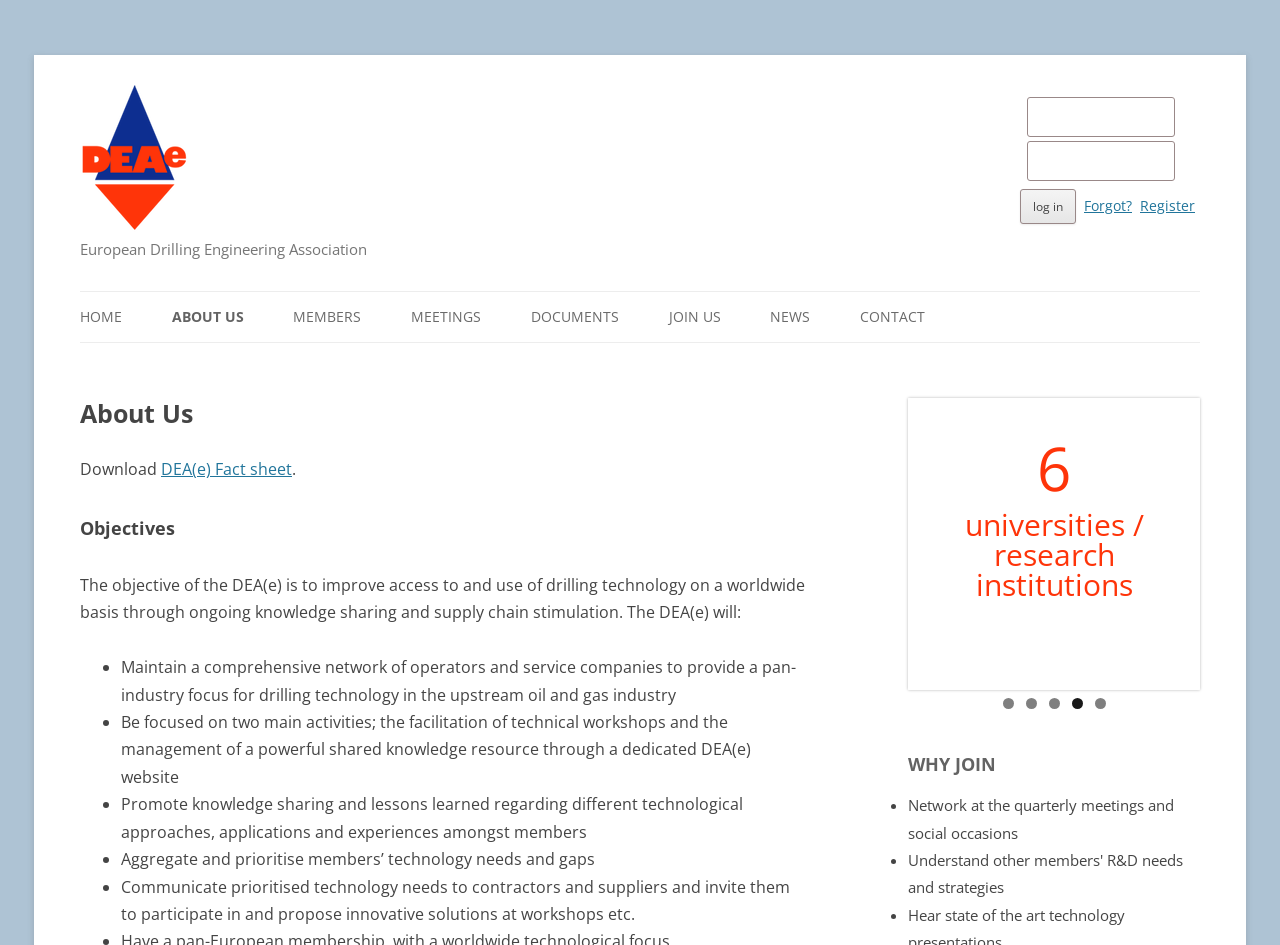Specify the bounding box coordinates of the element's area that should be clicked to execute the given instruction: "go to home page". The coordinates should be four float numbers between 0 and 1, i.e., [left, top, right, bottom].

[0.062, 0.309, 0.095, 0.362]